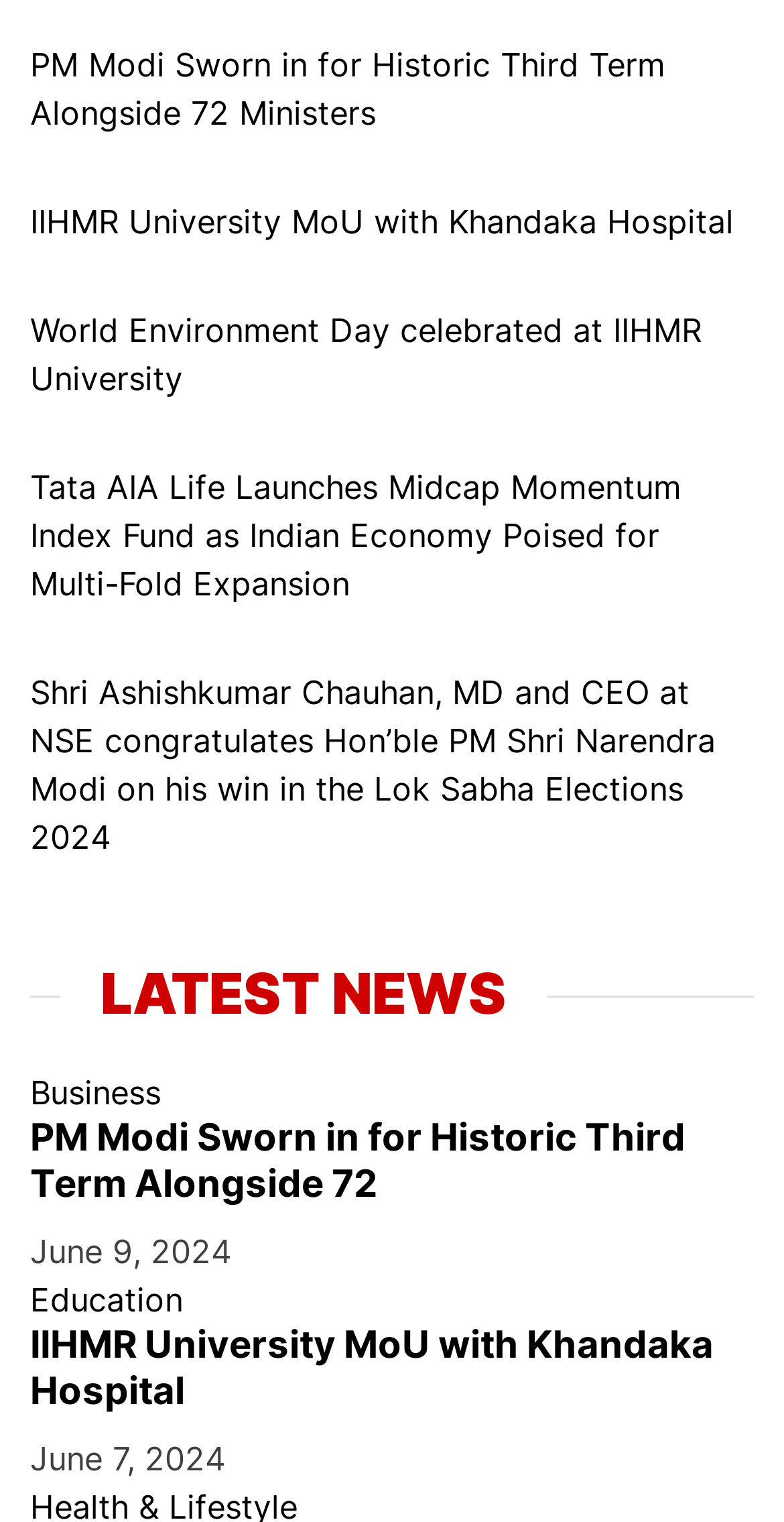Give a one-word or short phrase answer to this question: 
What is the date of the IIHMR University MoU with Khandaka Hospital news?

June 7, 2024